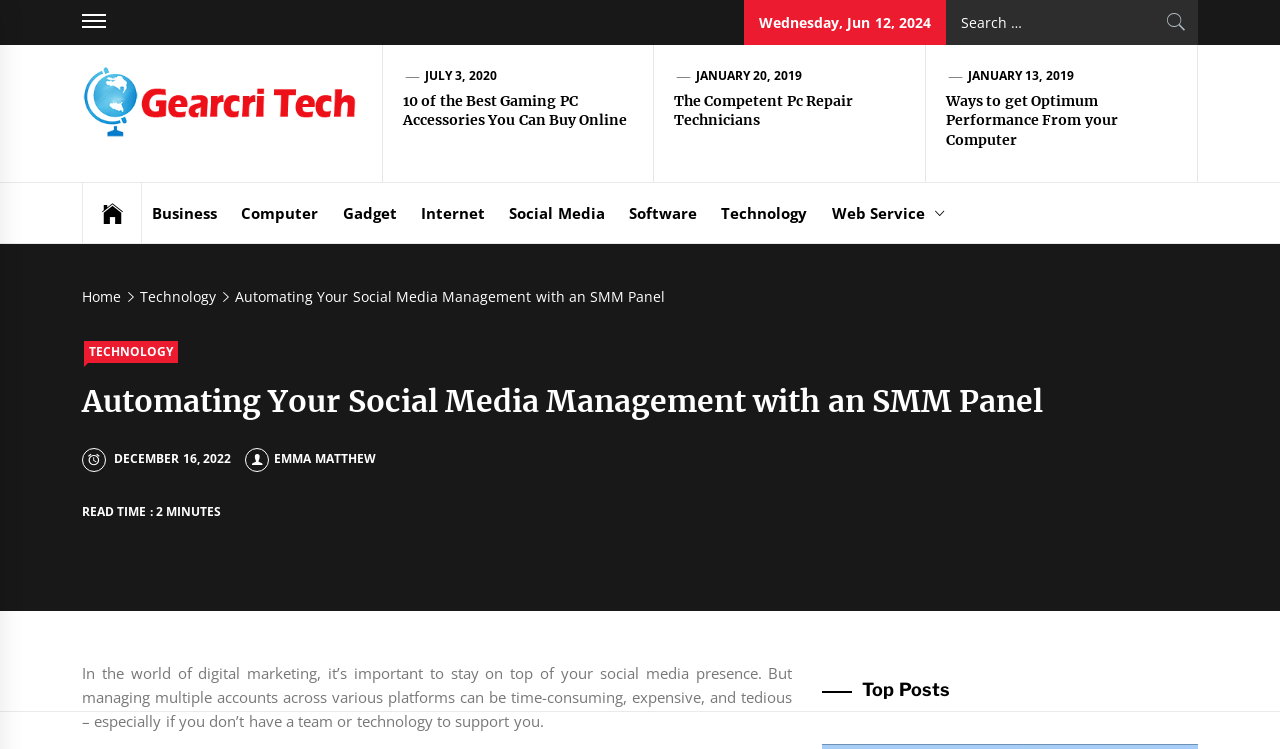How many minutes does it take to read the article?
Using the information from the image, answer the question thoroughly.

I found the read time of the article by looking at the static text element that says 'READ TIME : 2 MINUTES'.